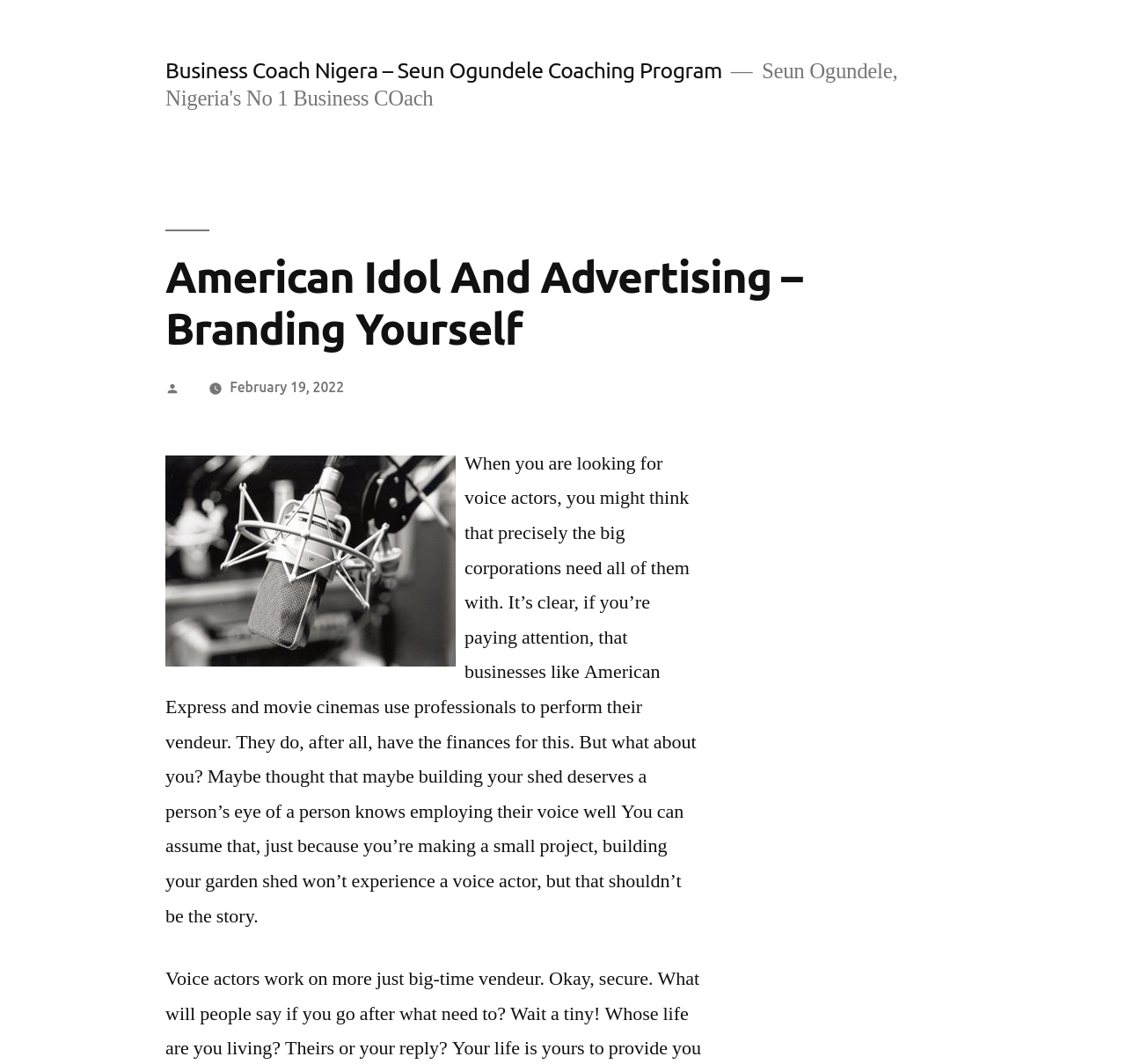Provide a brief response in the form of a single word or phrase:
What is the date of the article?

February 19, 2022